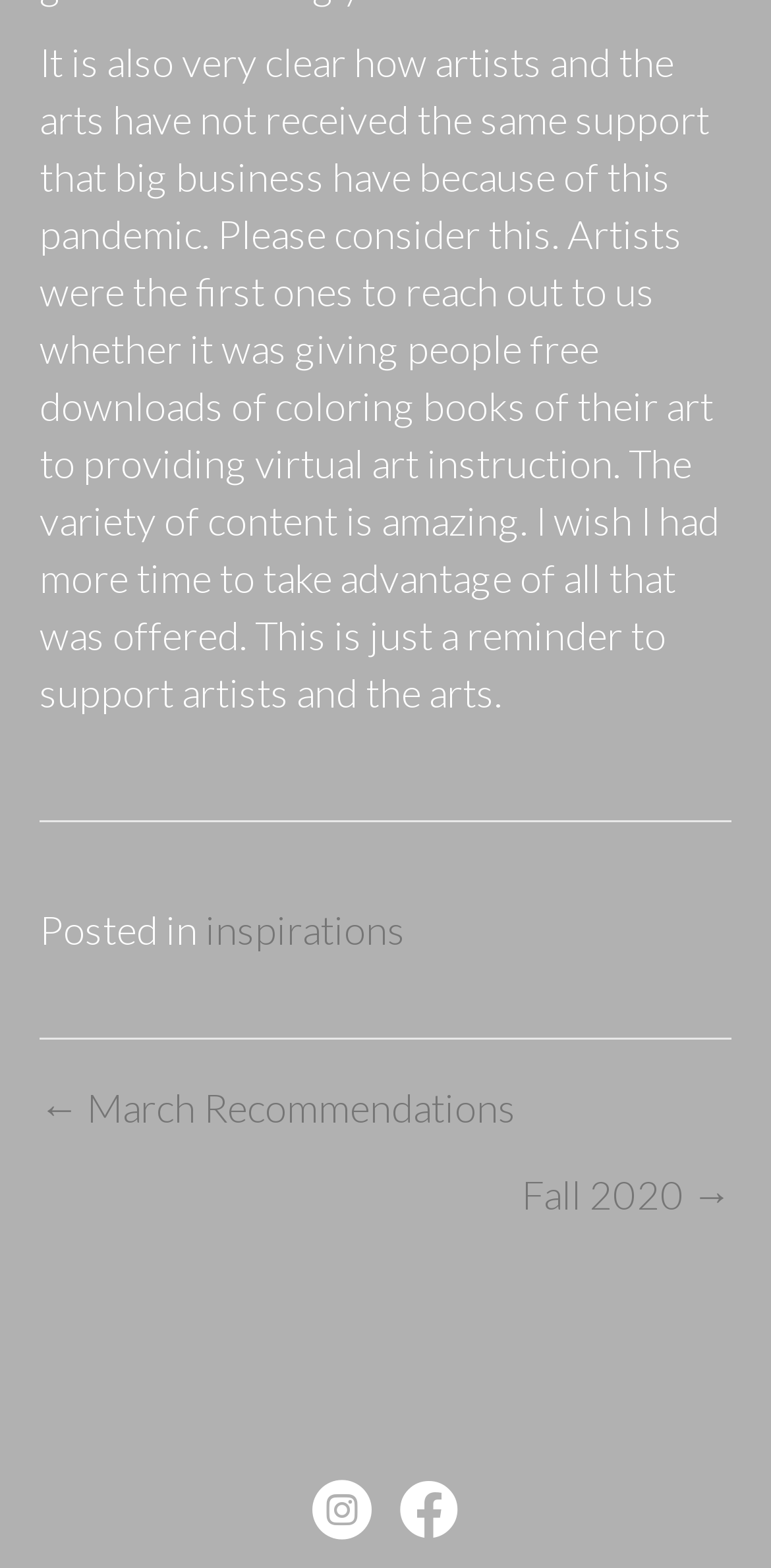What is the purpose of the post?
Look at the image and respond to the question as thoroughly as possible.

The purpose of the post can be determined by reading the text which emphasizes the importance of supporting artists and the arts during the pandemic. The author is reminding readers to consider the artists' contributions.